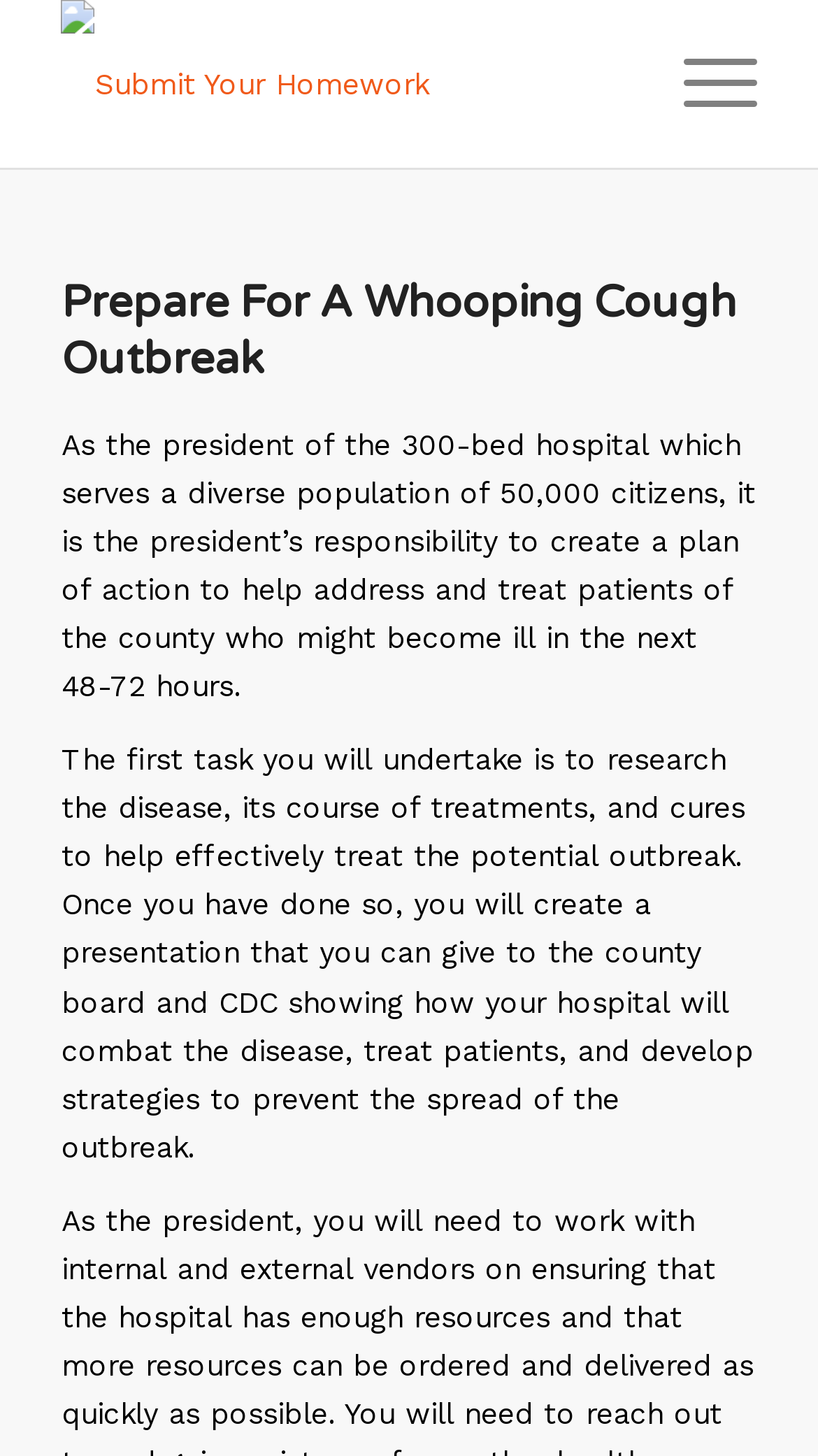What is the first task to undertake?
Please provide a single word or phrase as your answer based on the image.

Research the disease